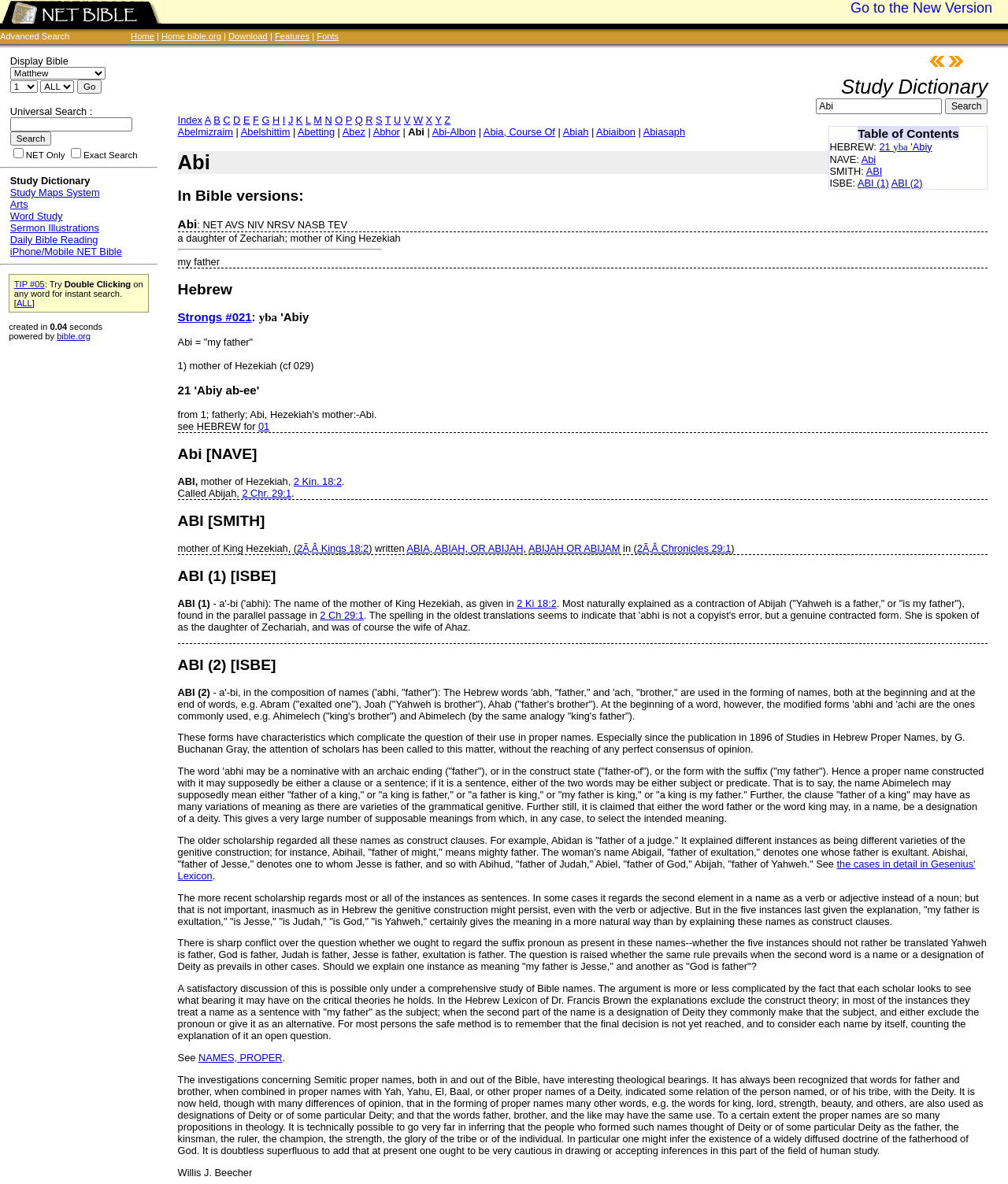Answer succinctly with a single word or phrase:
What is the function of the textbox?

Search